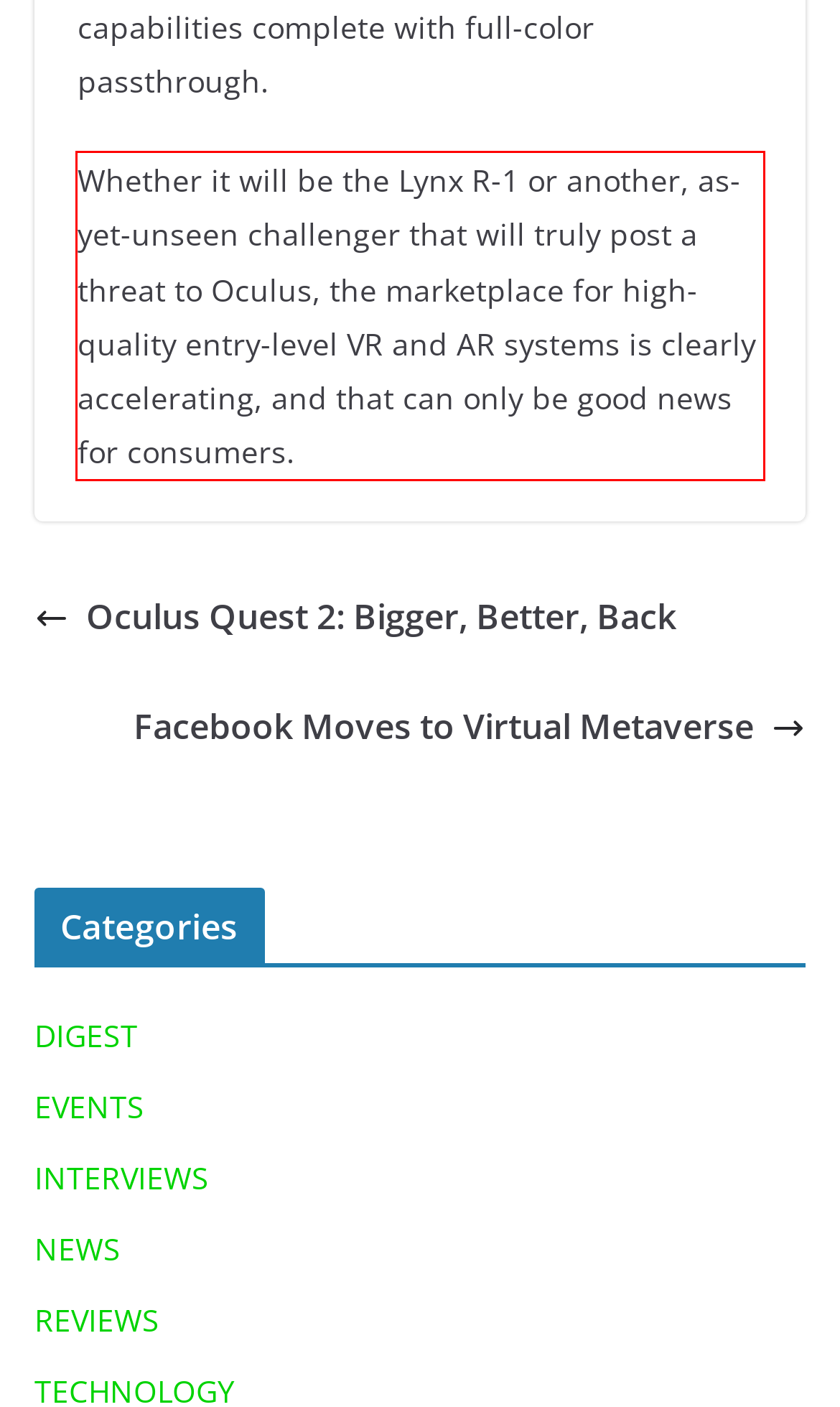With the given screenshot of a webpage, locate the red rectangle bounding box and extract the text content using OCR.

Whether it will be the Lynx R-1 or another, as-yet-unseen challenger that will truly post a threat to Oculus, the marketplace for high-quality entry-level VR and AR systems is clearly accelerating, and that can only be good news for consumers.